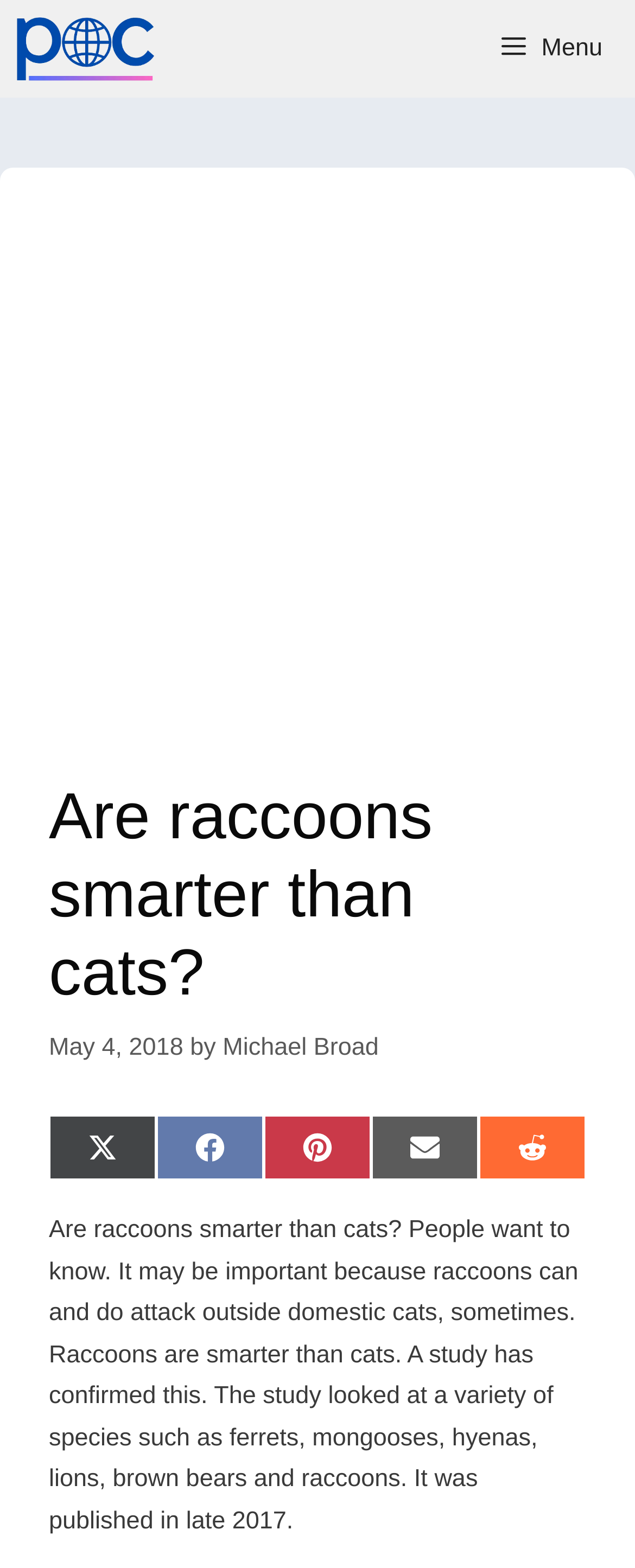Identify the bounding box coordinates for the UI element described as follows: "Menu". Ensure the coordinates are four float numbers between 0 and 1, formatted as [left, top, right, bottom].

[0.754, 0.0, 1.0, 0.062]